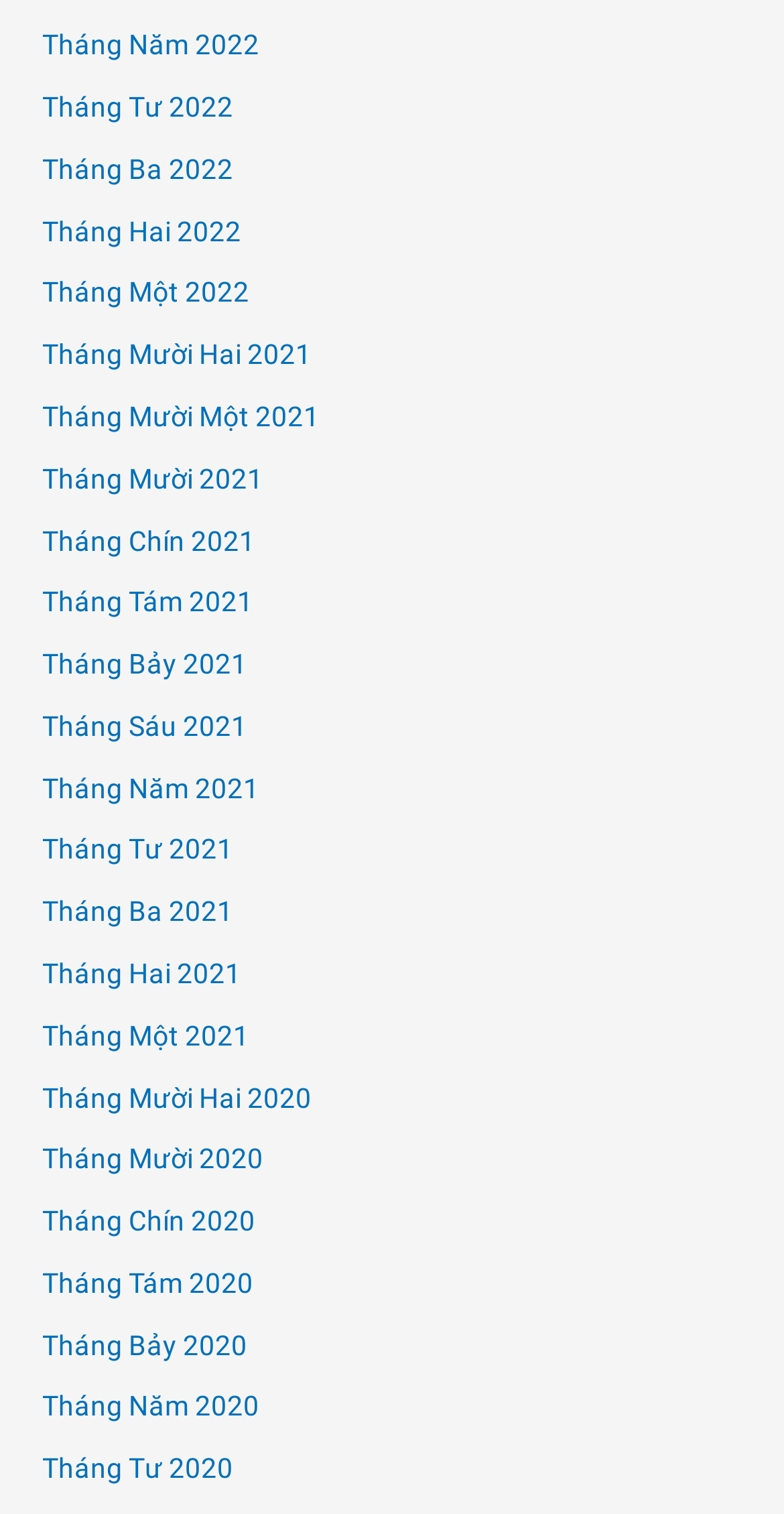Using the provided element description, identify the bounding box coordinates as (top-left x, top-left y, bottom-right x, bottom-right y). Ensure all values are between 0 and 1. Description: Tháng Mười Một 2021

[0.054, 0.264, 0.408, 0.285]